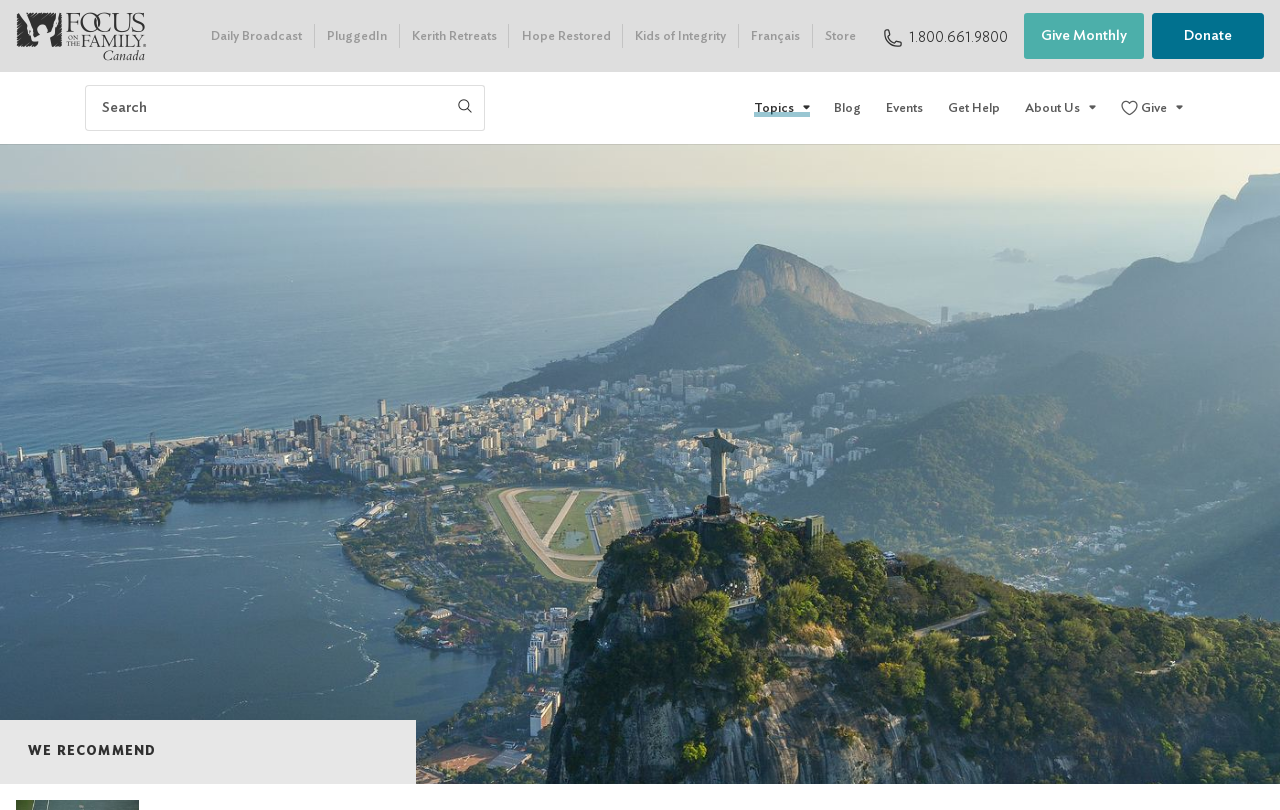Please identify the bounding box coordinates of where to click in order to follow the instruction: "Search for a topic".

[0.066, 0.105, 0.352, 0.161]